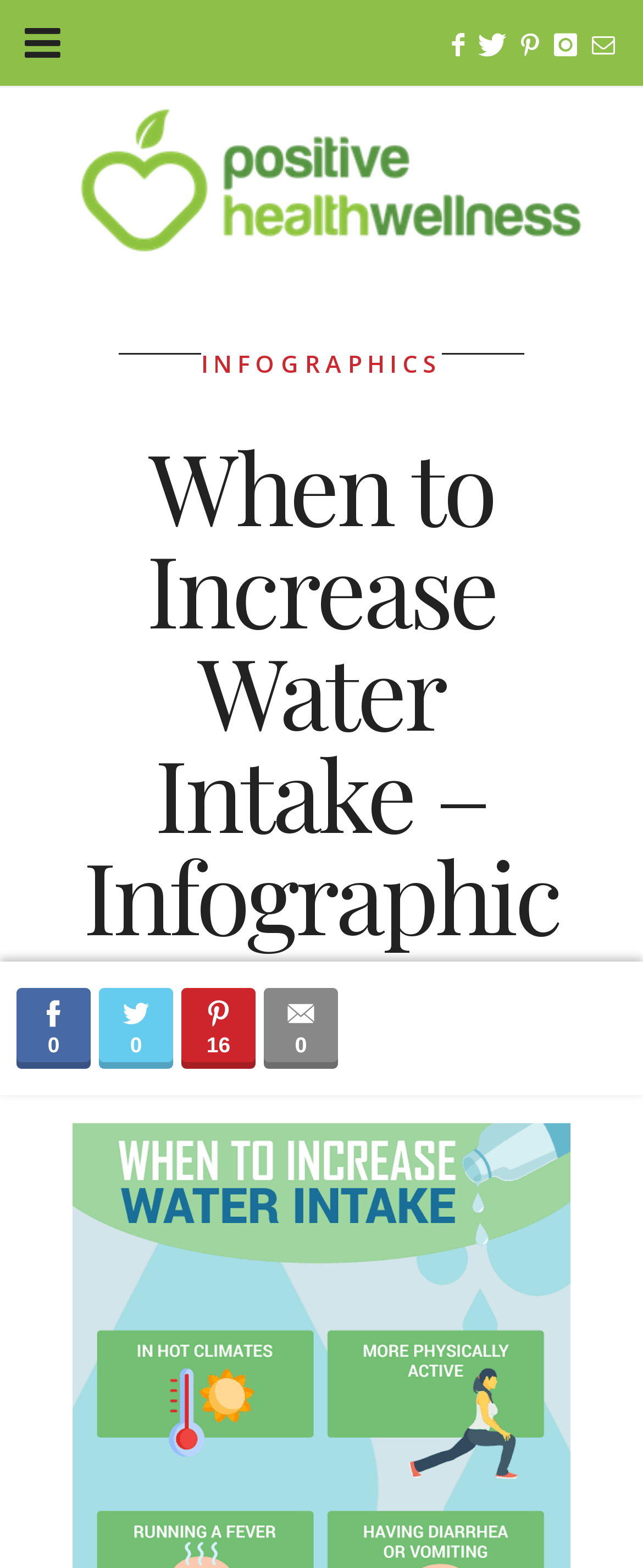Determine the bounding box coordinates for the region that must be clicked to execute the following instruction: "Click on Diet & Nutrition".

[0.038, 0.056, 0.962, 0.105]